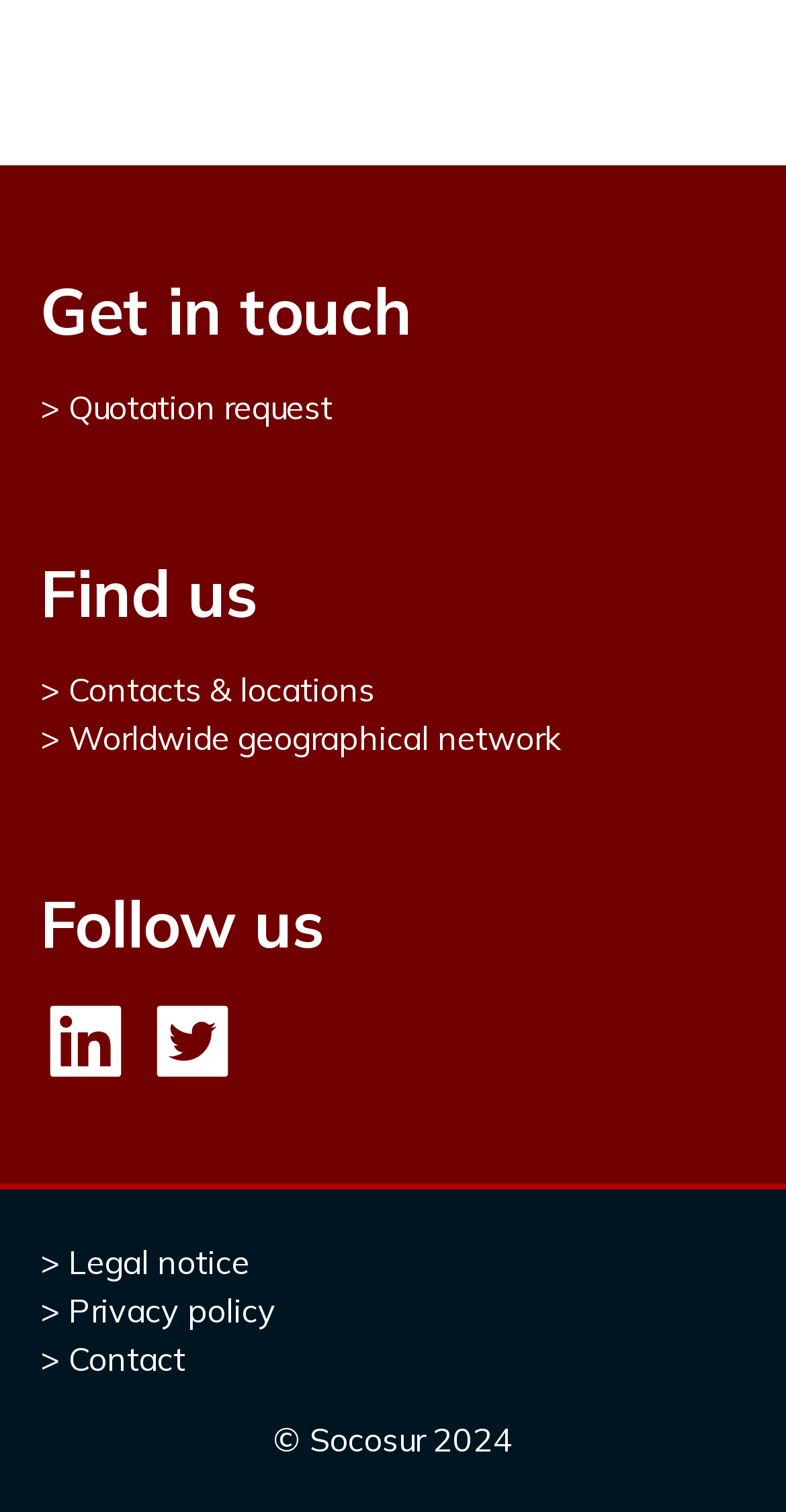Identify the bounding box coordinates of the section that should be clicked to achieve the task described: "View legal notice".

[0.051, 0.821, 0.318, 0.848]